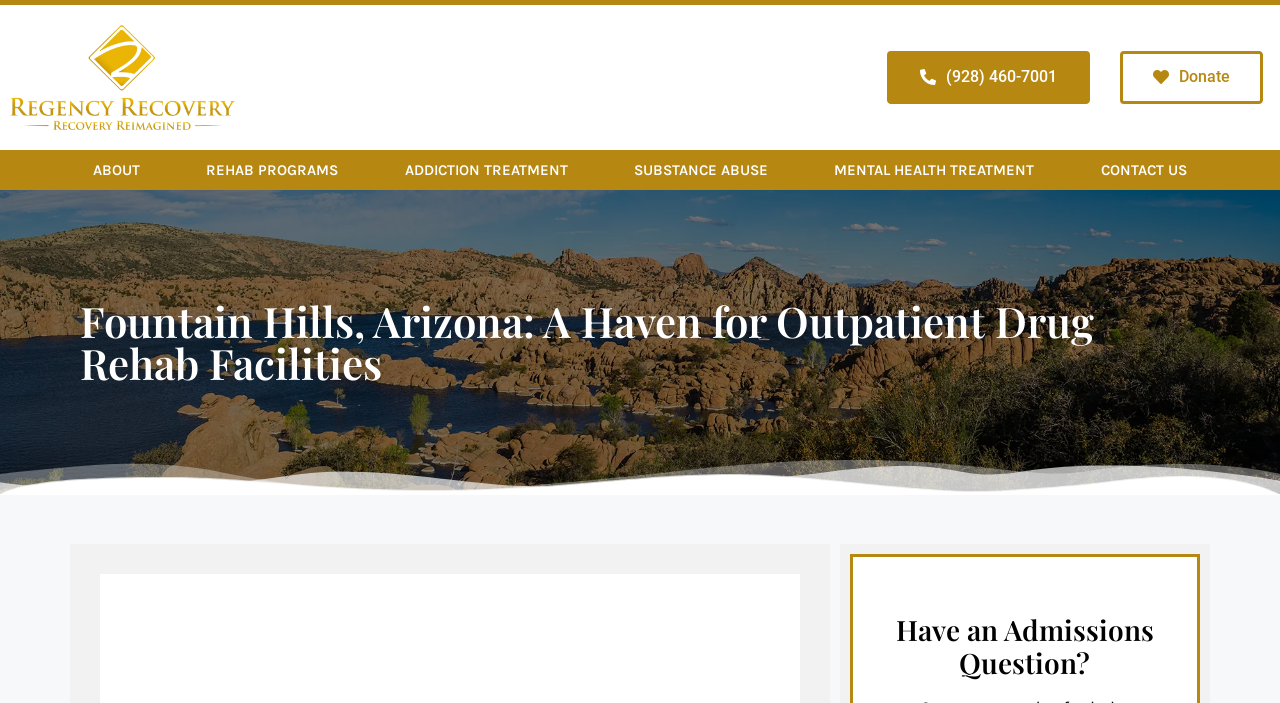Kindly respond to the following question with a single word or a brief phrase: 
What is the location of the outpatient drug rehab facilities?

Fountain Hills, Arizona